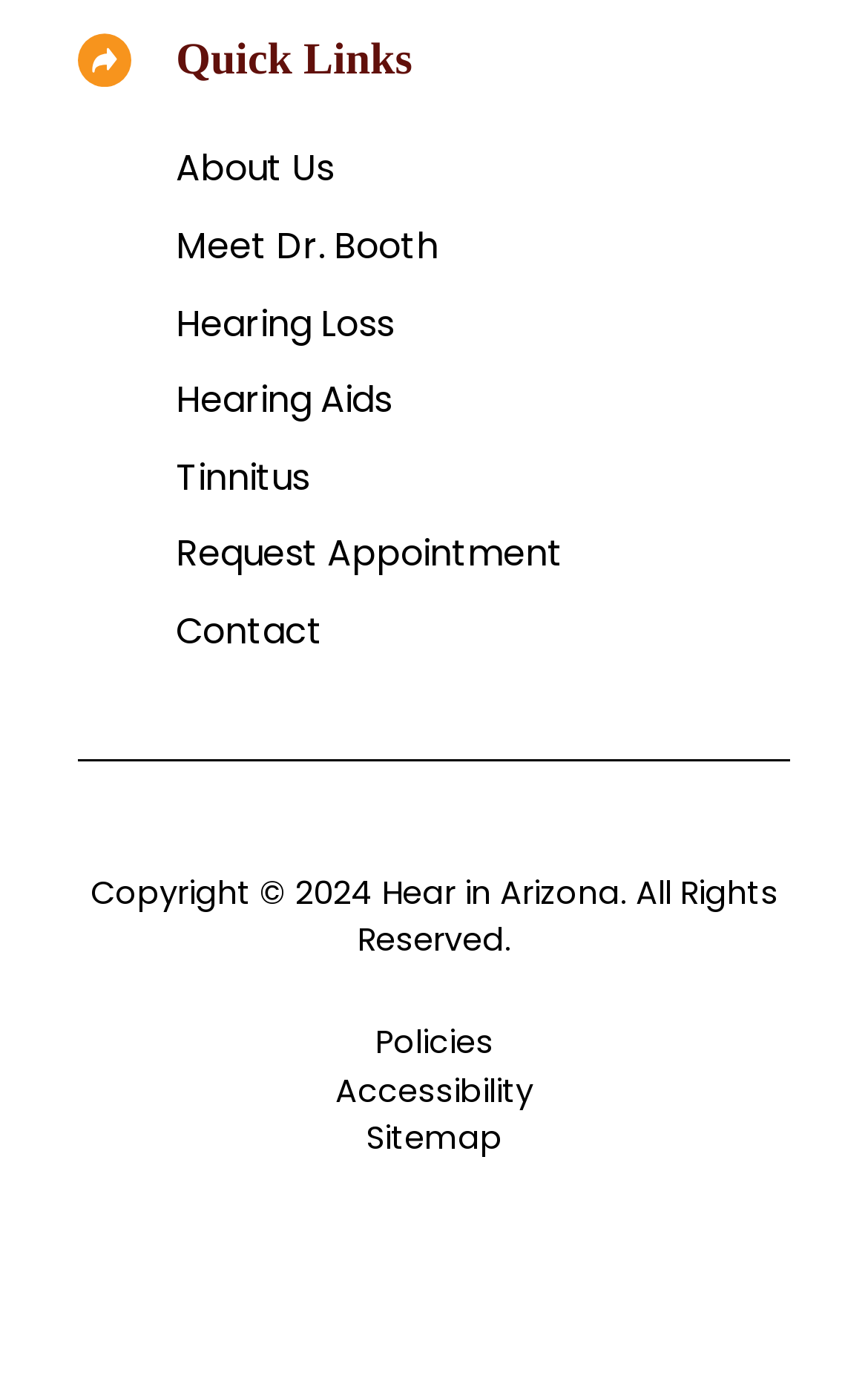Please specify the coordinates of the bounding box for the element that should be clicked to carry out this instruction: "Learn about Hearing Loss". The coordinates must be four float numbers between 0 and 1, formatted as [left, top, right, bottom].

[0.203, 0.213, 0.454, 0.253]